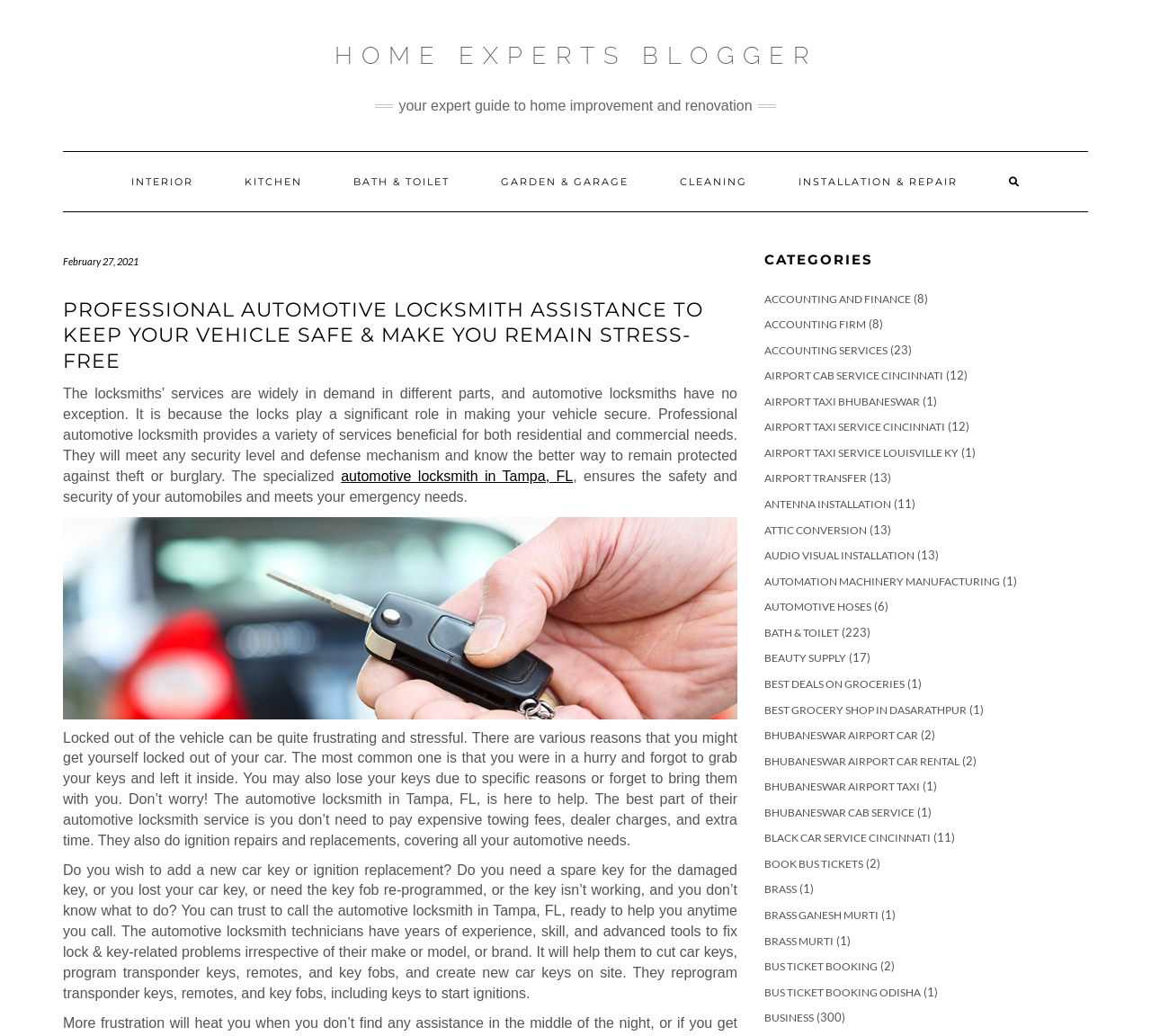Pinpoint the bounding box coordinates of the clickable element to carry out the following instruction: "Click on HOME EXPERTS BLOGGER."

[0.29, 0.04, 0.71, 0.067]